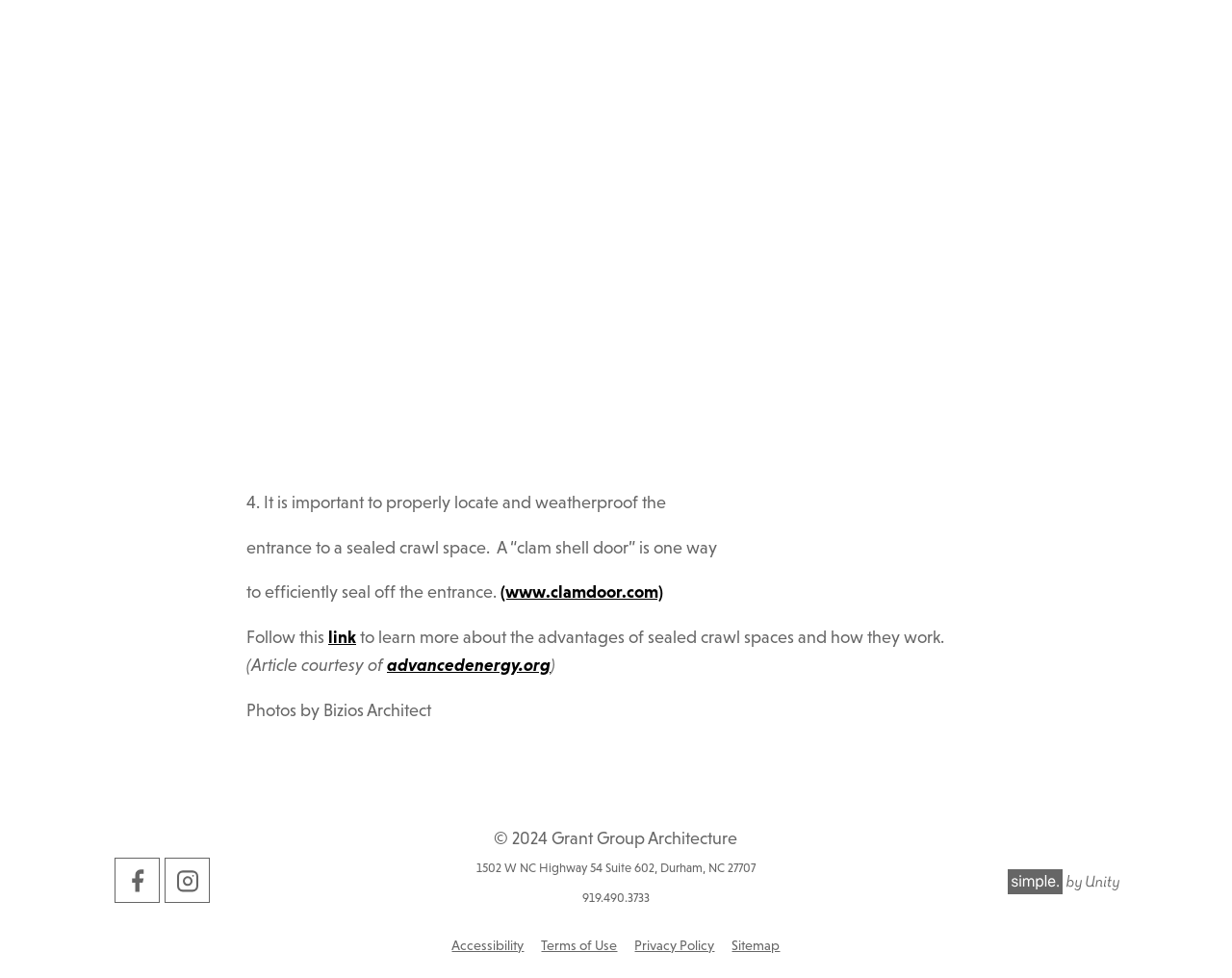Use a single word or phrase to answer this question: 
What is the address of the firm?

1502 W NC Highway 54 Suite 602, Durham, NC 27707